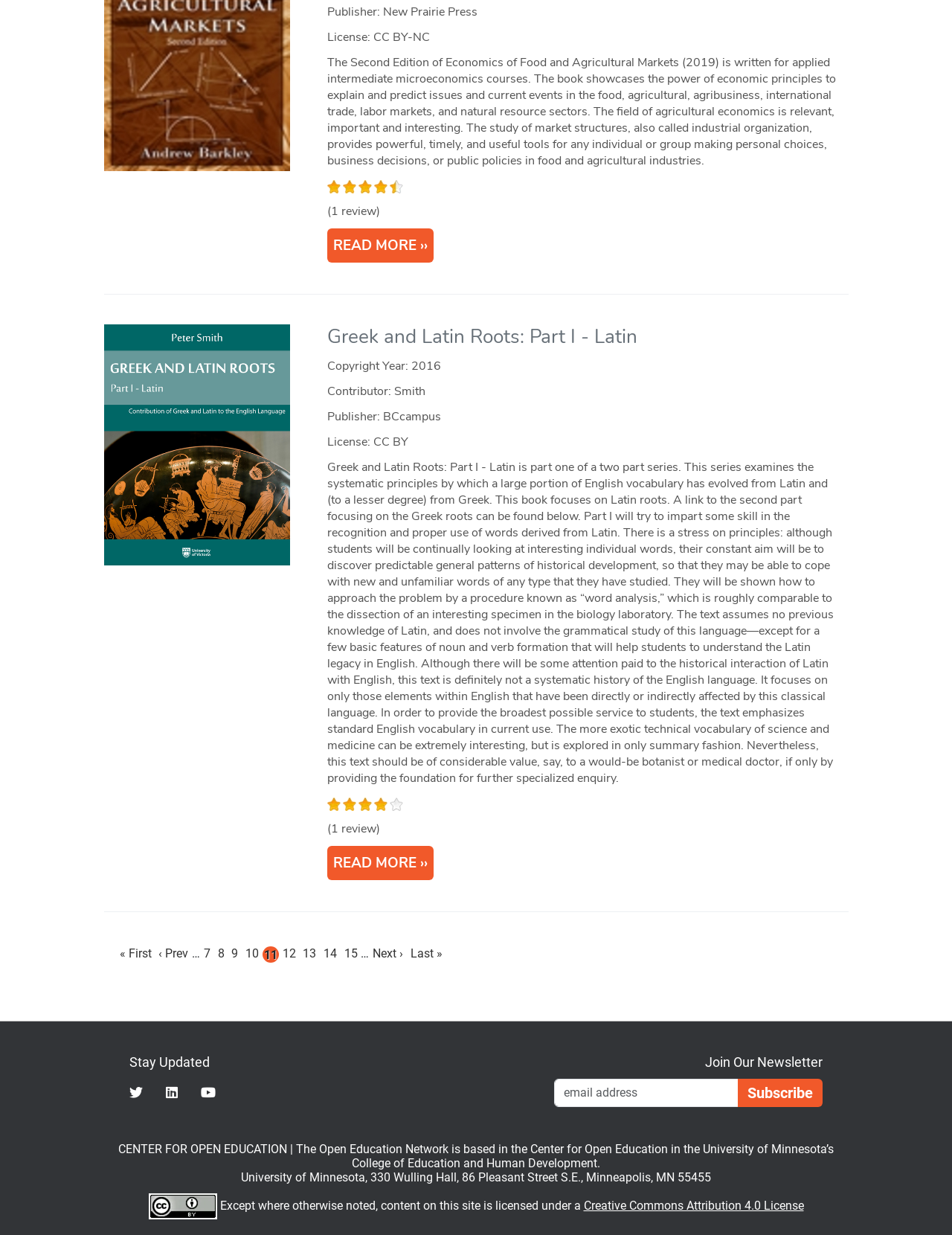Locate the bounding box coordinates of the element that should be clicked to execute the following instruction: "Subscribe to the newsletter".

[0.775, 0.874, 0.864, 0.897]